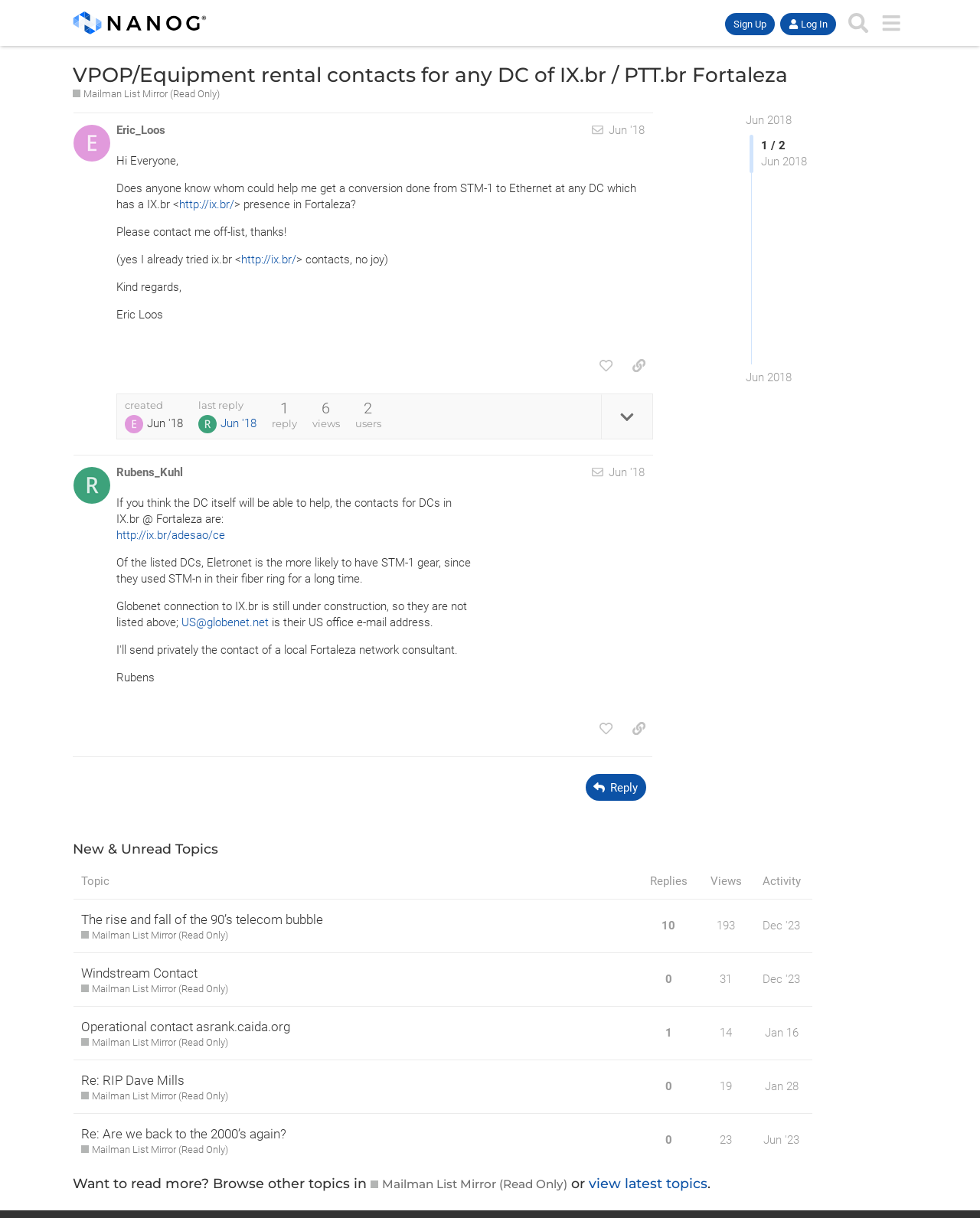Could you highlight the region that needs to be clicked to execute the instruction: "Reply"?

[0.597, 0.636, 0.659, 0.658]